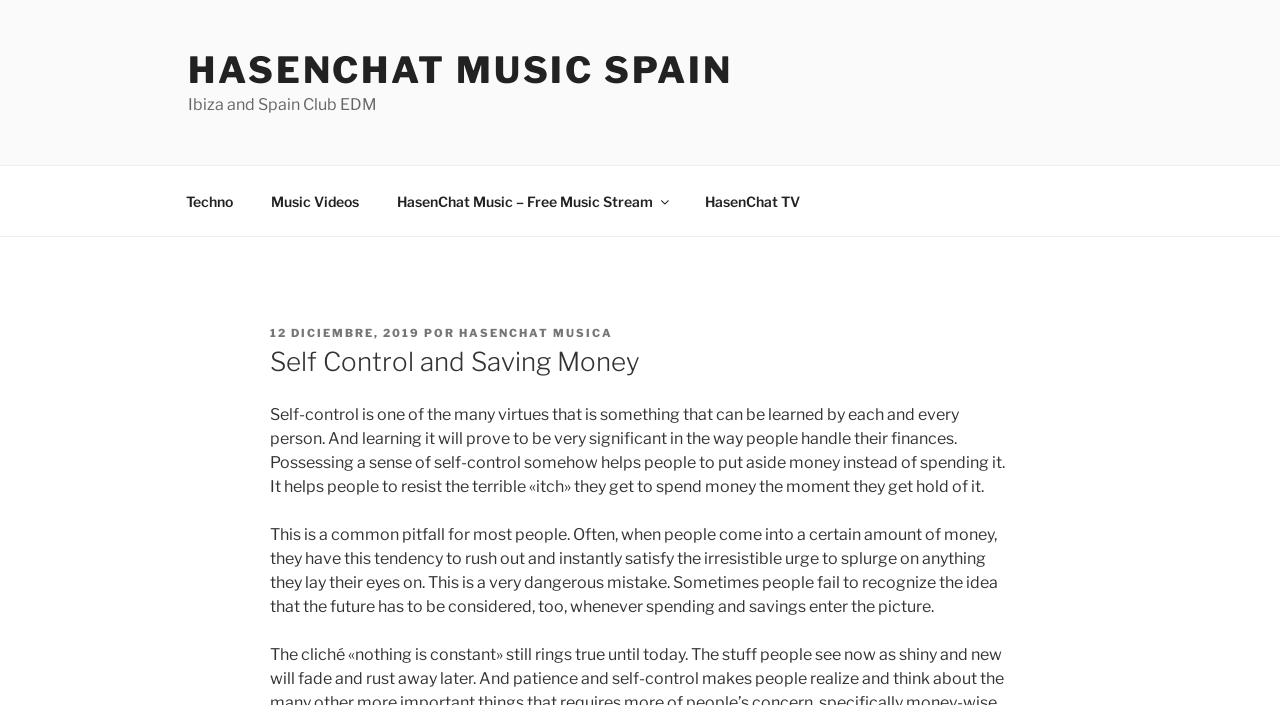What is the danger of not having self-control when it comes to money?
Using the image as a reference, answer with just one word or a short phrase.

Spending it all at once